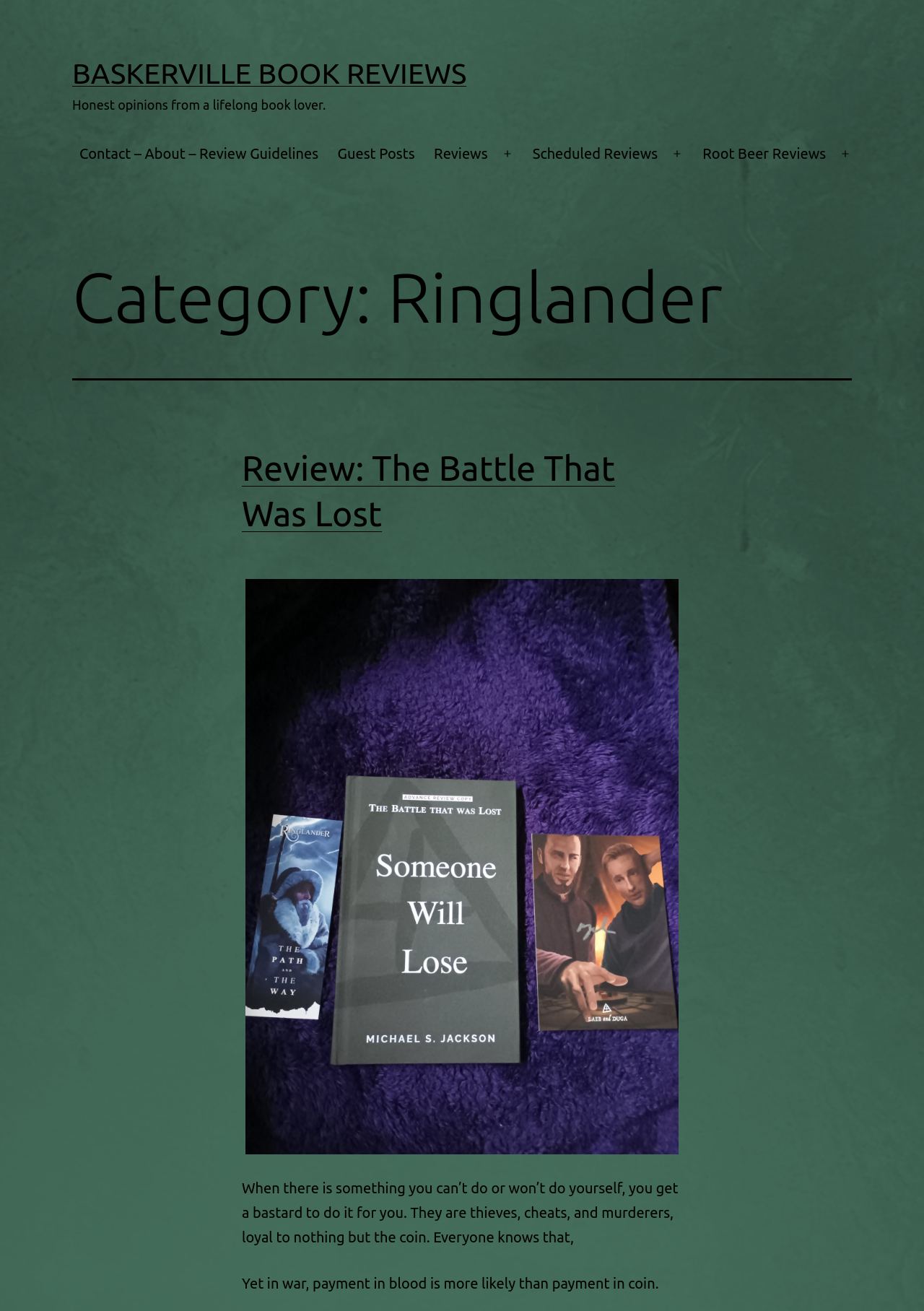Identify the bounding box coordinates of the region that should be clicked to execute the following instruction: "Click on the 'Contact – About – Review Guidelines' link".

[0.076, 0.104, 0.355, 0.131]